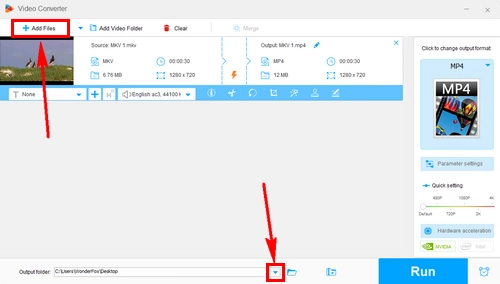Where is the 'Run' button located?
Please answer the question as detailed as possible.

The 'Run' button is strategically placed at the bottom right of the interface, making it easily accessible to users once they have configured their output settings, allowing them to initiate the conversion process with a single click.